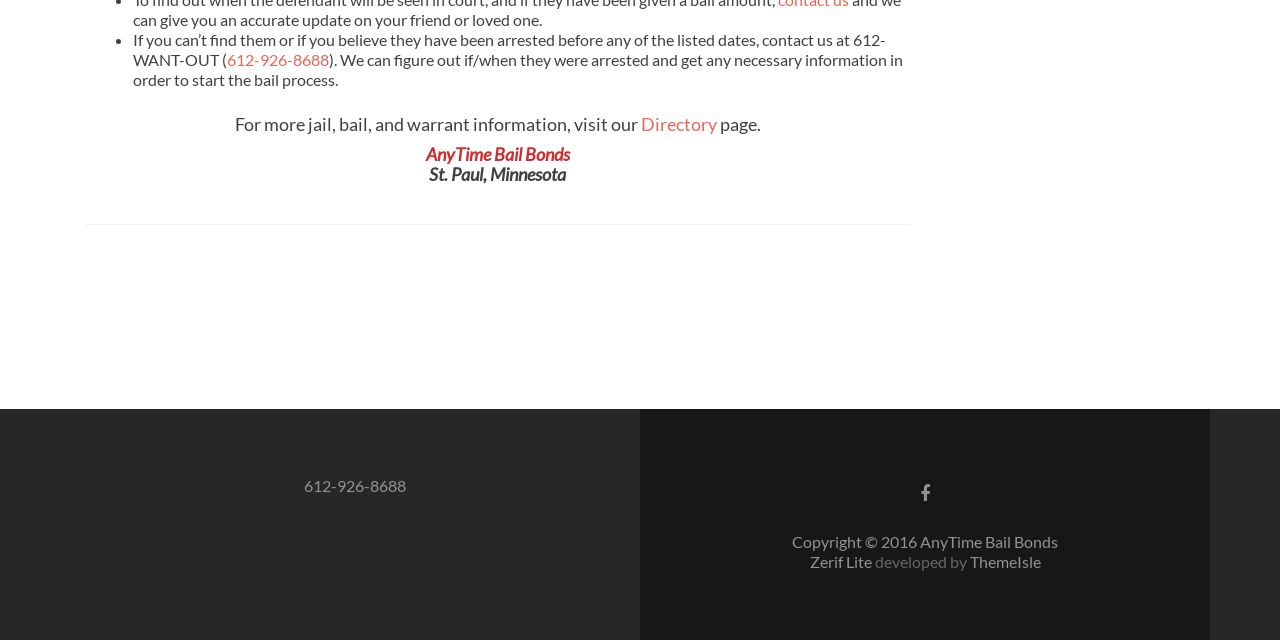Identify the bounding box coordinates of the HTML element based on this description: "Zerif Lite".

[0.632, 0.863, 0.683, 0.893]